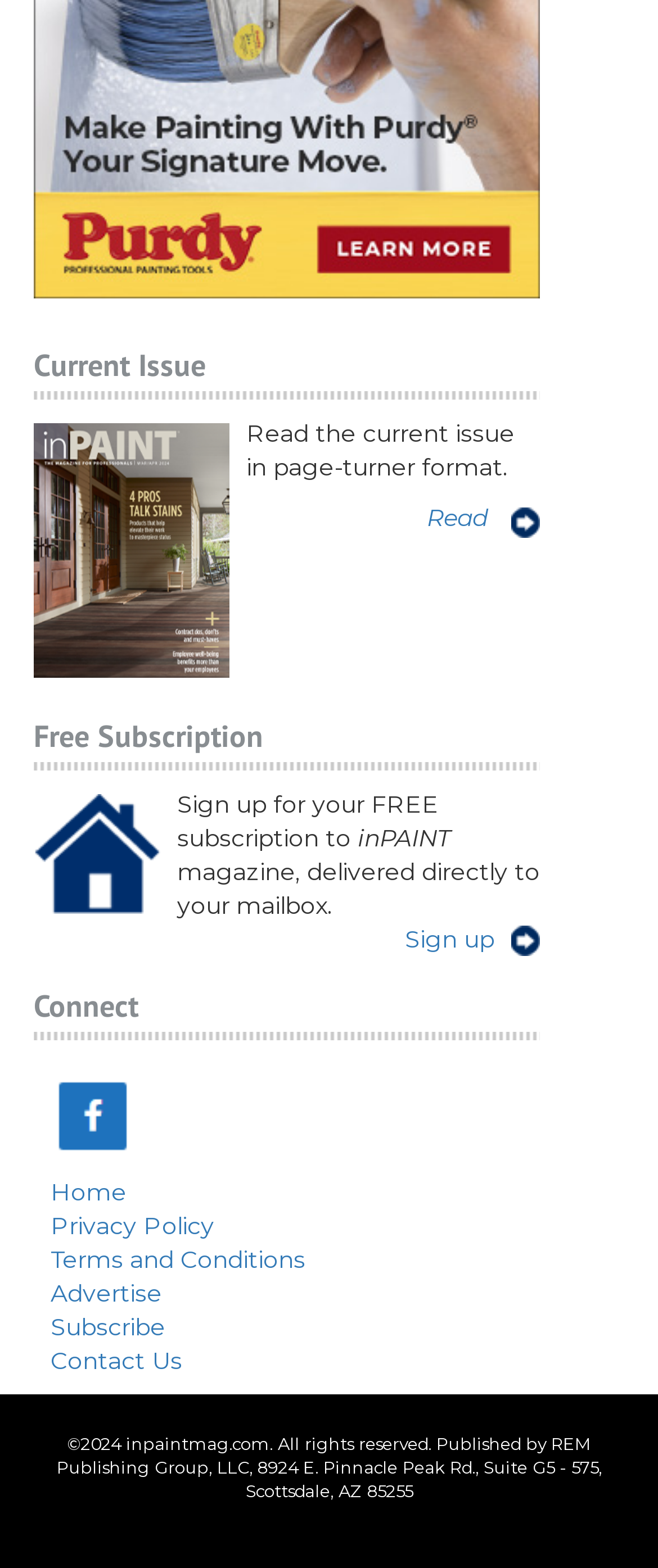What is the name of the magazine?
Answer with a single word or short phrase according to what you see in the image.

inPAINT